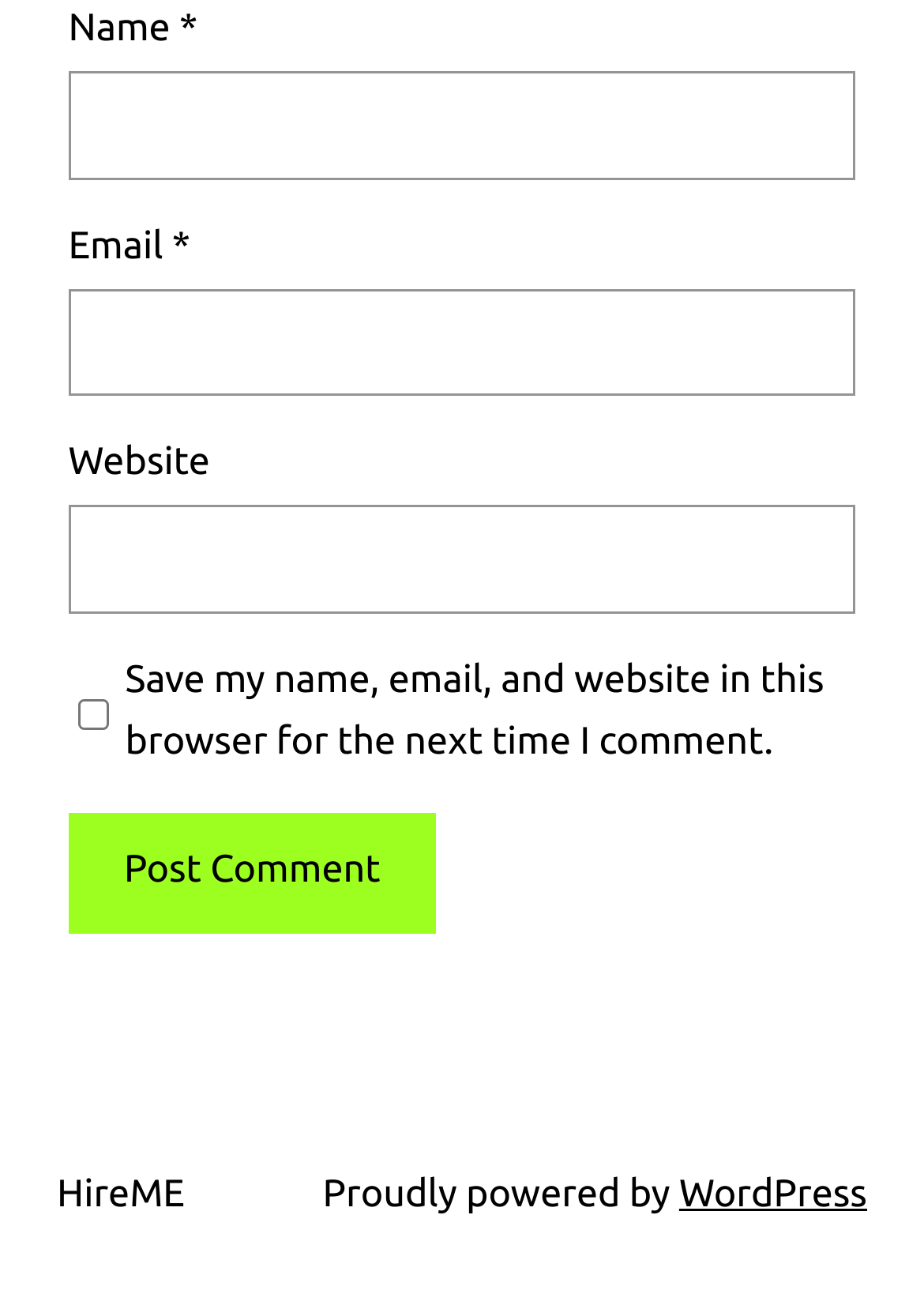Please answer the following question as detailed as possible based on the image: 
What is the purpose of the checkbox?

The checkbox is located below the 'Website' textbox and has a label 'Save my name, email, and website in this browser for the next time I comment.' This suggests that its purpose is to save the user's comment information for future use.